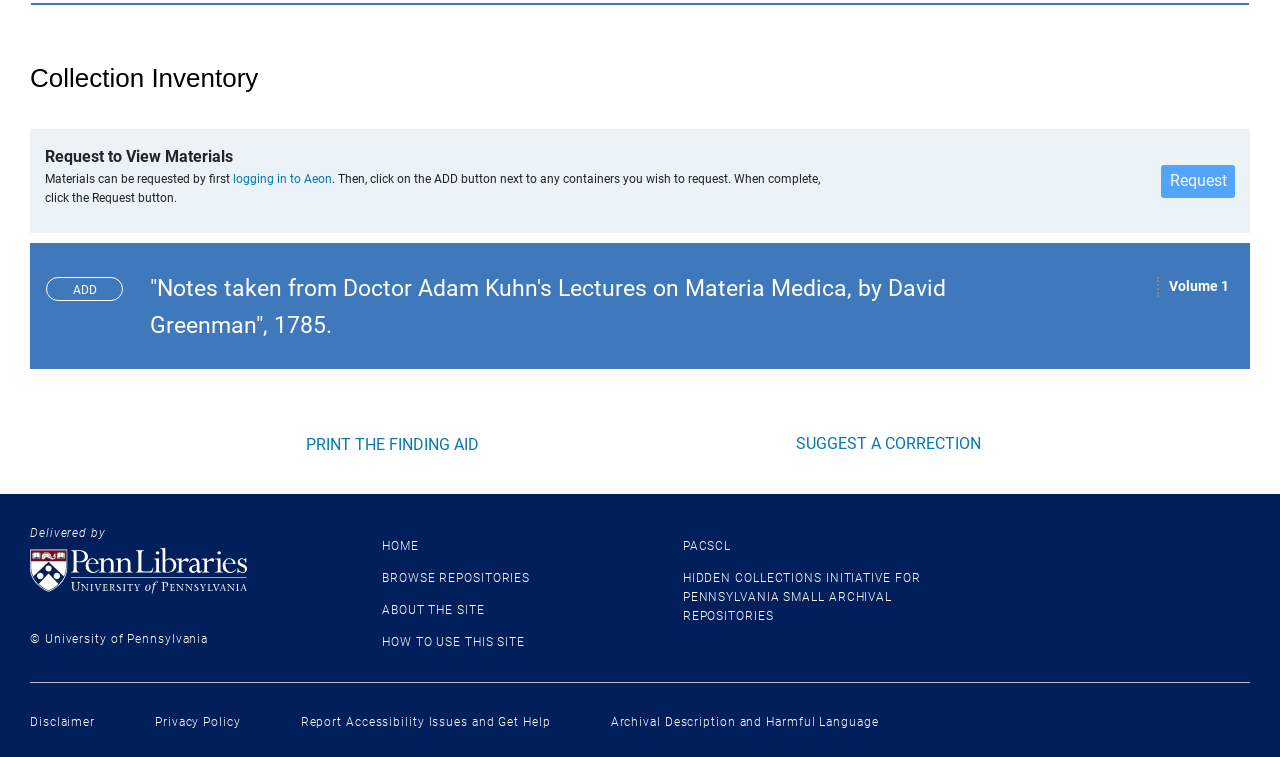Find the bounding box coordinates corresponding to the UI element with the description: "Privacy Policy". The coordinates should be formatted as [left, top, right, bottom], with values as floats between 0 and 1.

[0.121, 0.945, 0.188, 0.964]